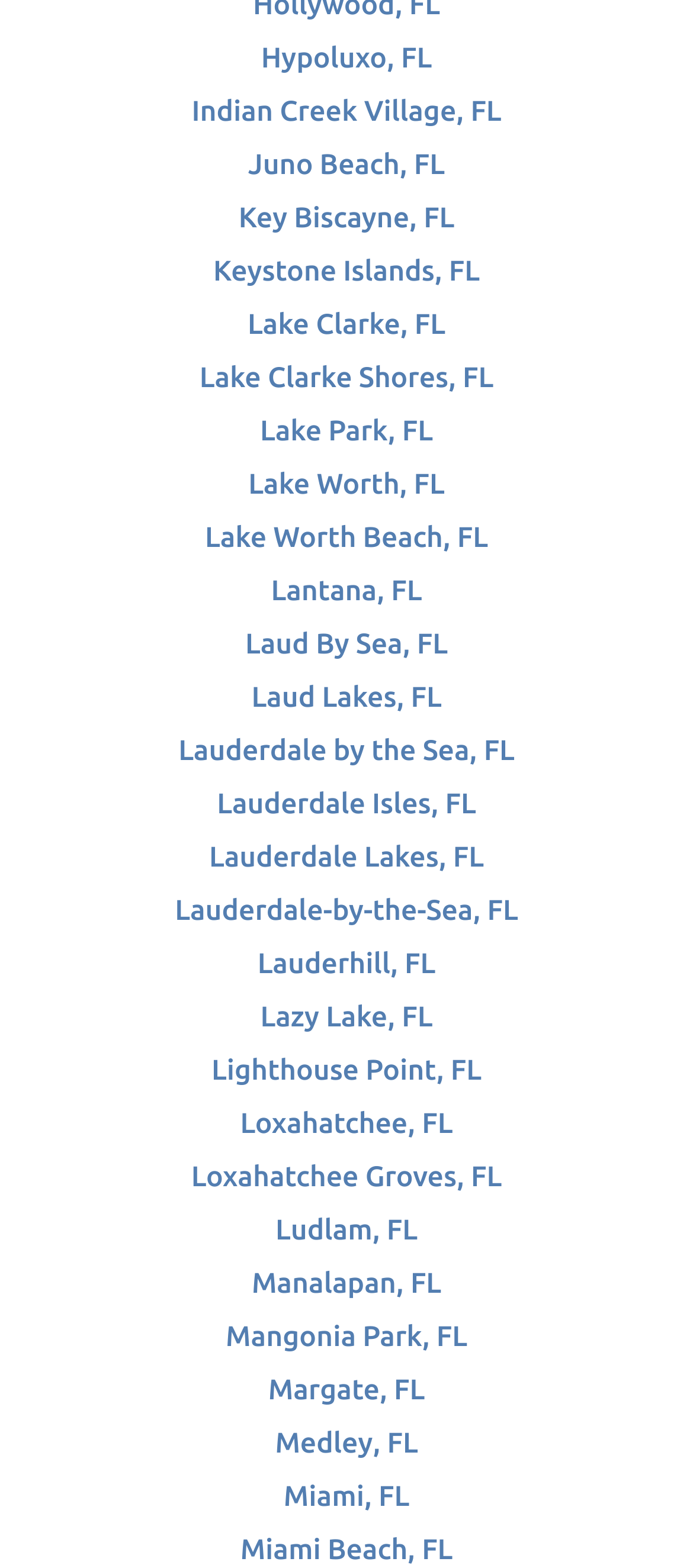Answer this question in one word or a short phrase: What is the city located at the top of the list?

Hypoluxo